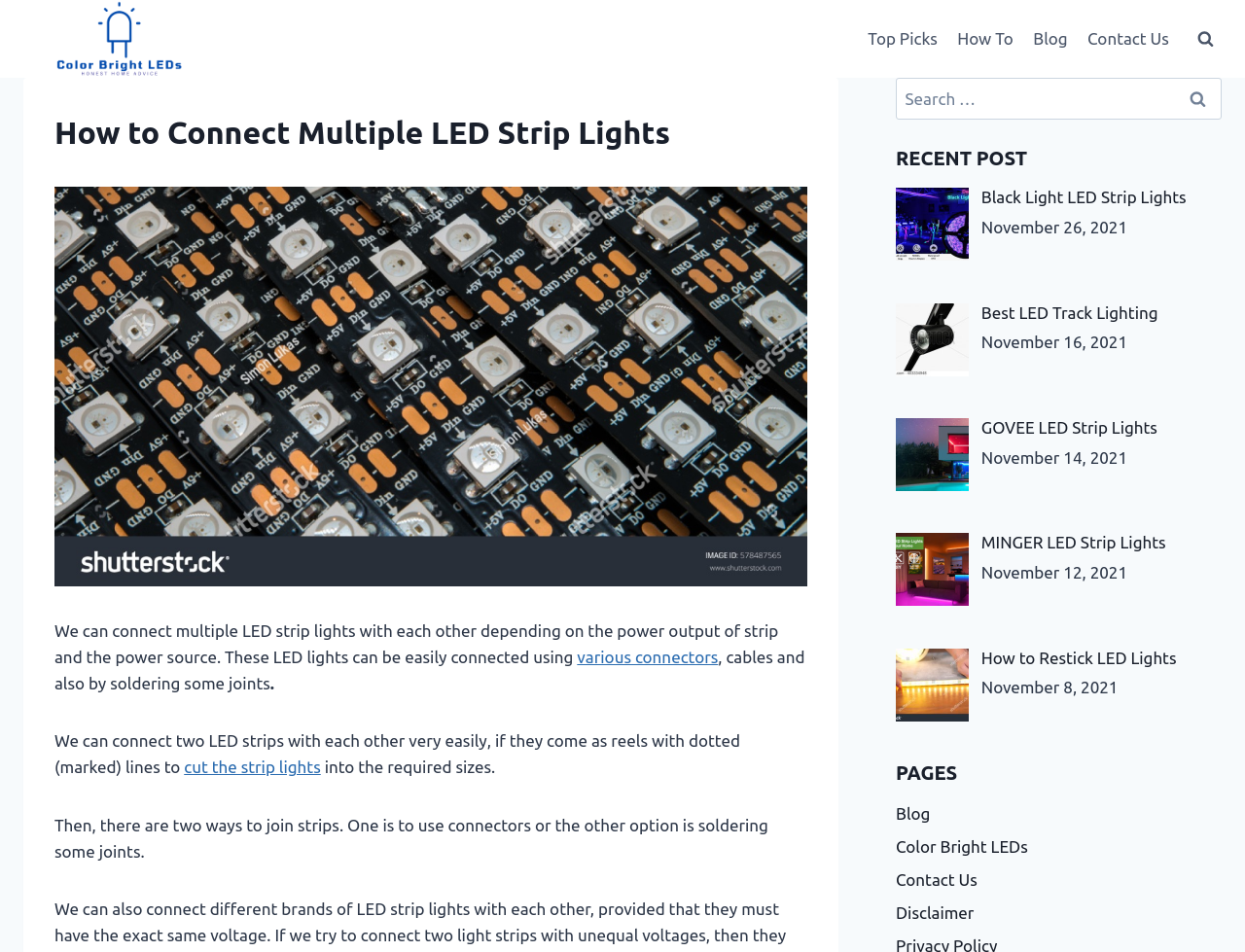Based on the visual content of the image, answer the question thoroughly: What is the purpose of the dotted lines on LED strip reels?

The text on the webpage states that 'We can connect two LED strips with each other very easily, if they come as reels with dotted (marked) lines to cut the strip lights into the required sizes.', indicating that the dotted lines on LED strip reels are for cutting the strip lights.